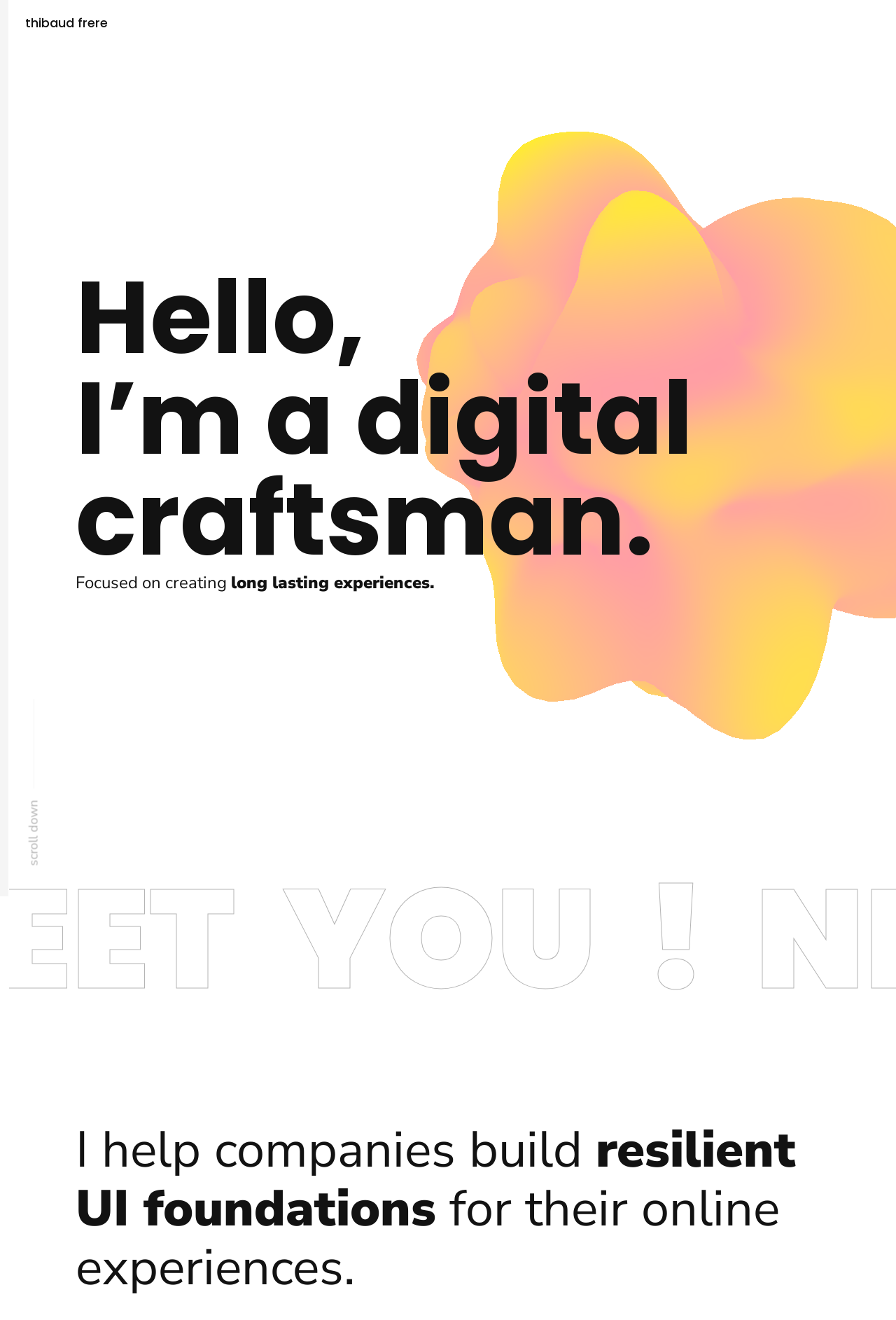Predict the bounding box of the UI element based on the description: "News & Press". The coordinates should be four float numbers between 0 and 1, formatted as [left, top, right, bottom].

None